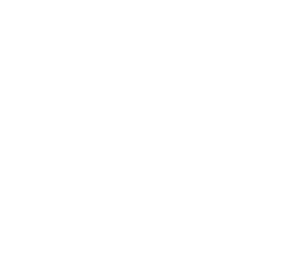What is the developer of the game?
Based on the screenshot, give a detailed explanation to answer the question.

The game 'Animal Shelter Simulator' is developed by Digital Melody Games, as mentioned in the description of the game, which allows players to manage an animal shelter and engage in various activities.